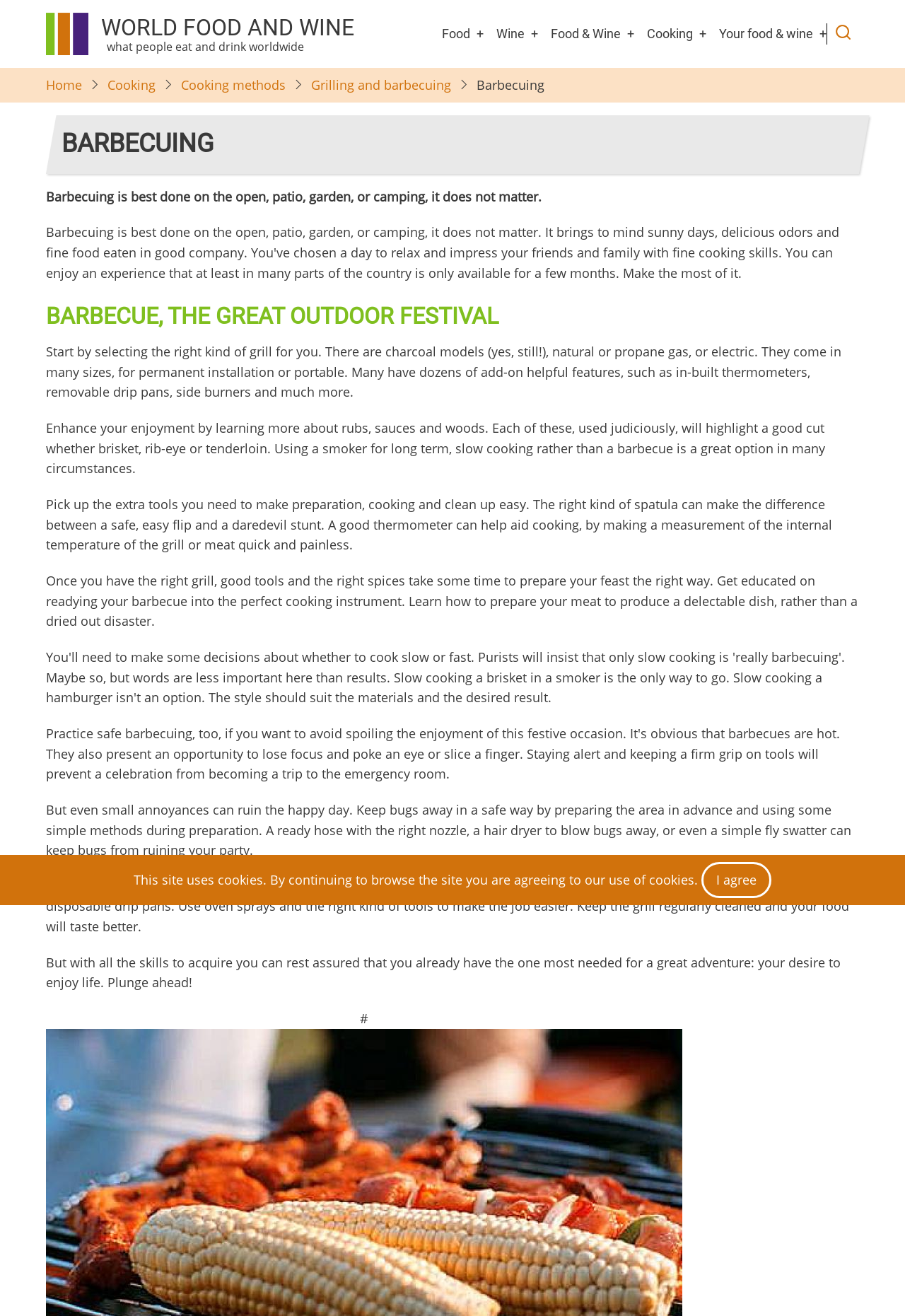Provide a single word or phrase answer to the question: 
How many links are there in the main navigation?

5